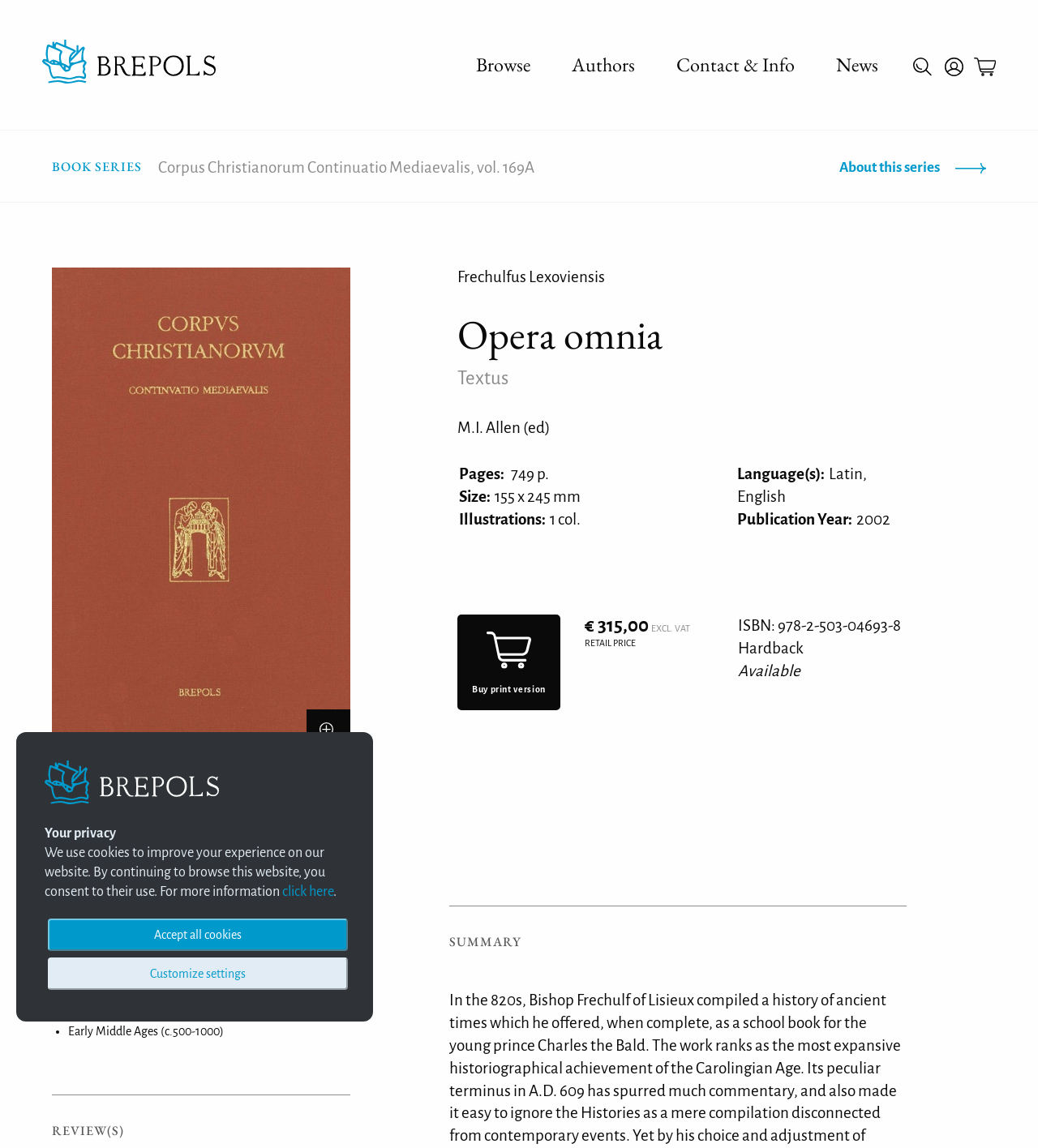Determine the bounding box coordinates for the clickable element required to fulfill the instruction: "Browse book series". Provide the coordinates as four float numbers between 0 and 1, i.e., [left, top, right, bottom].

[0.459, 0.045, 0.511, 0.067]